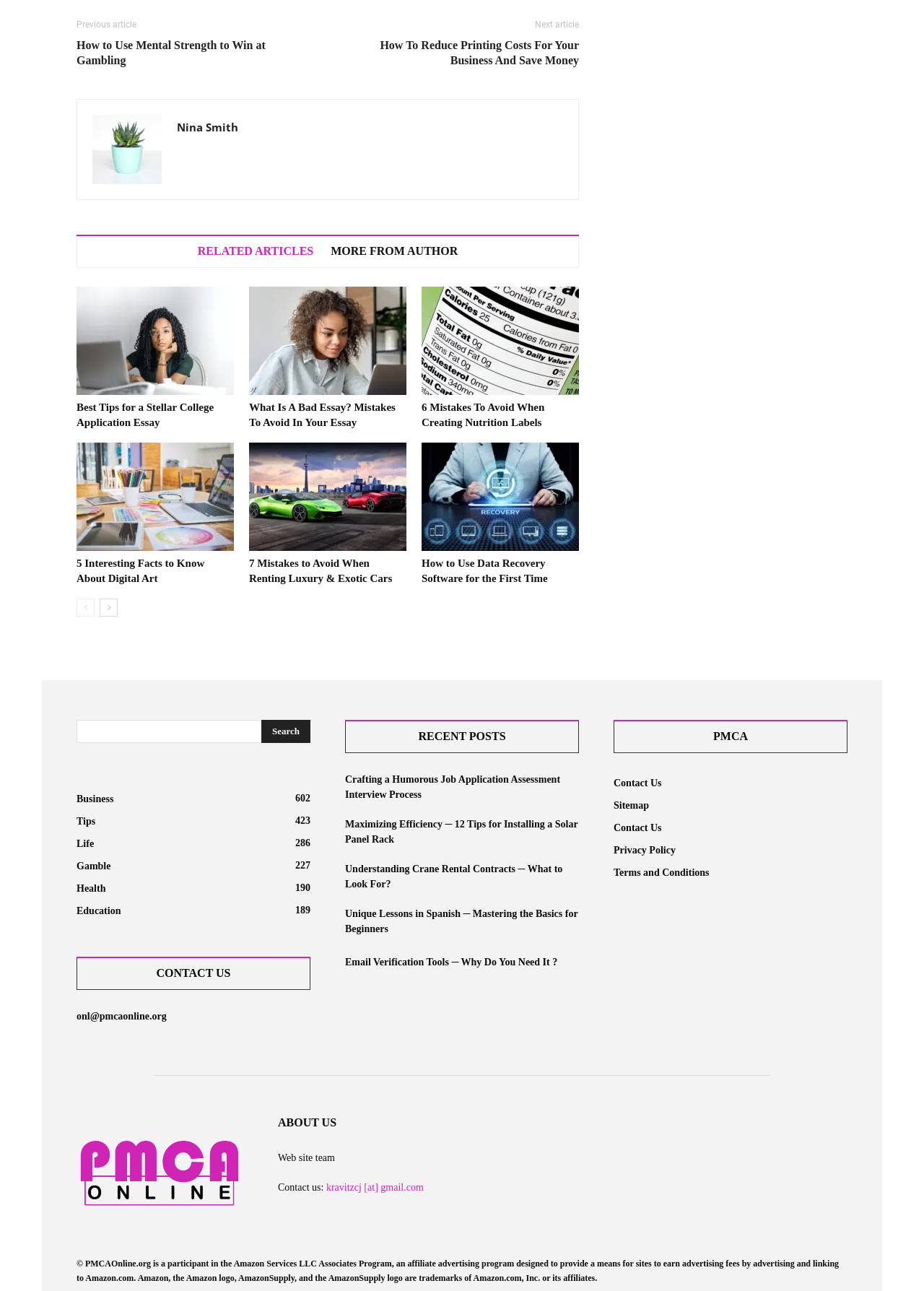Locate the bounding box coordinates of the area you need to click to fulfill this instruction: 'Click on the 'Business 602' link'. The coordinates must be in the form of four float numbers ranging from 0 to 1: [left, top, right, bottom].

[0.083, 0.615, 0.123, 0.623]